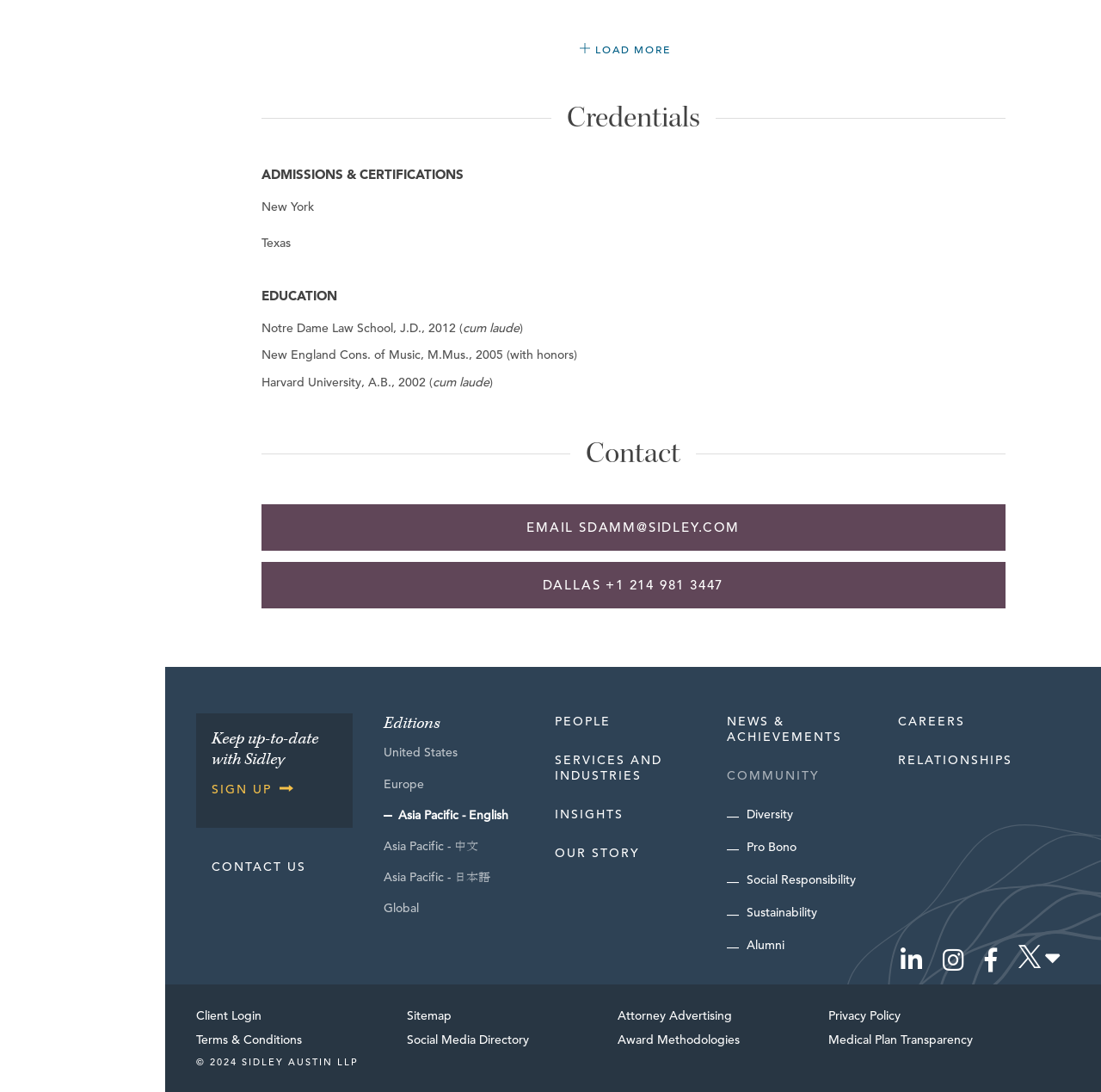Answer in one word or a short phrase: 
How many links are there in the 'EDUCATION' section?

3